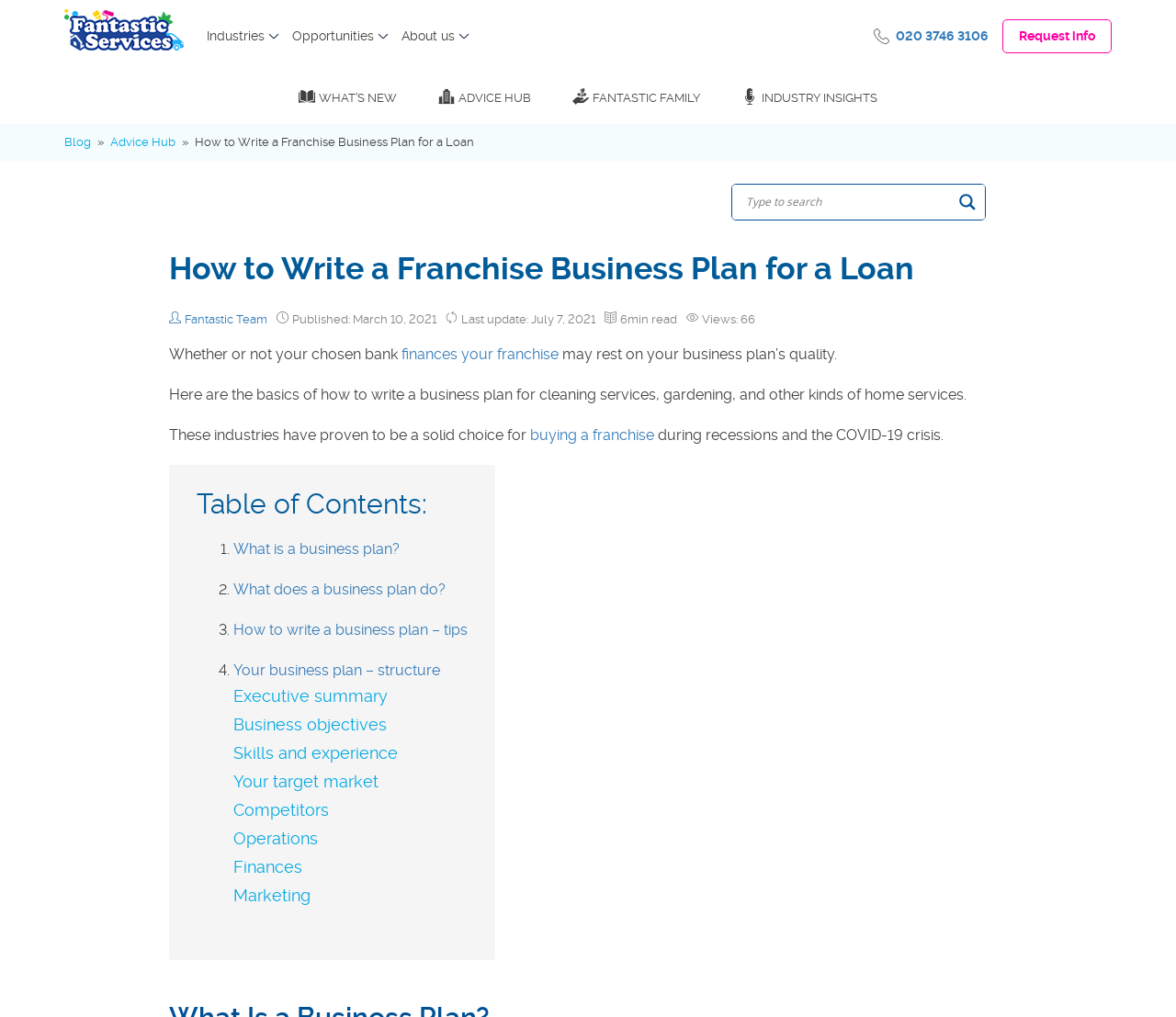What is the main topic of this blog article?
Analyze the image and deliver a detailed answer to the question.

Based on the webpage content, the main topic of this blog article is about writing a franchise business plan for a loan, which is evident from the title 'How to Write a Franchise Business Plan for a Loan' and the subsequent content that discusses the importance of a business plan for financing a franchise.